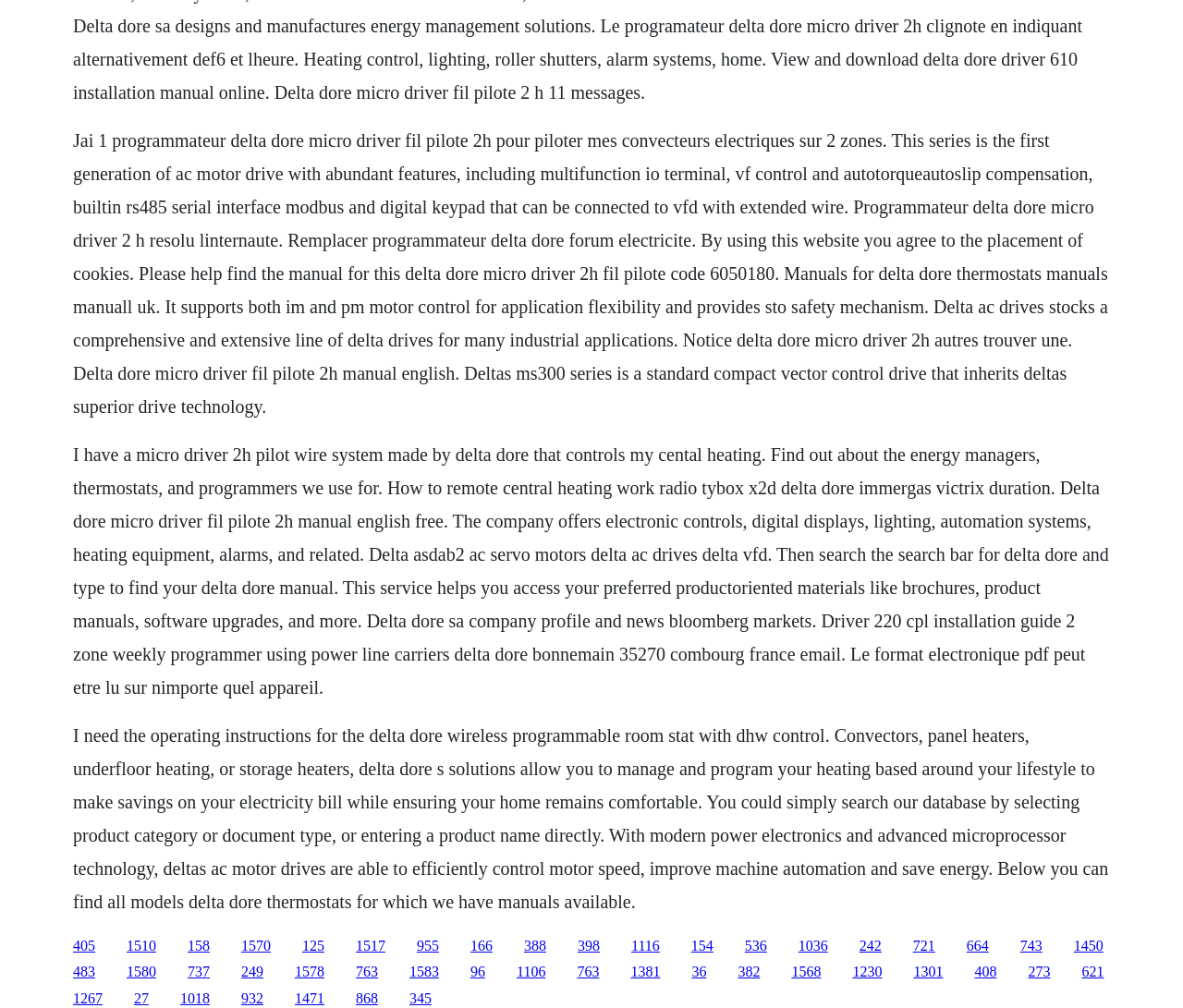Could you locate the bounding box coordinates for the section that should be clicked to accomplish this task: "View the page about Delta Dore micro driver fil pilote 2h".

[0.062, 0.129, 0.937, 0.413]